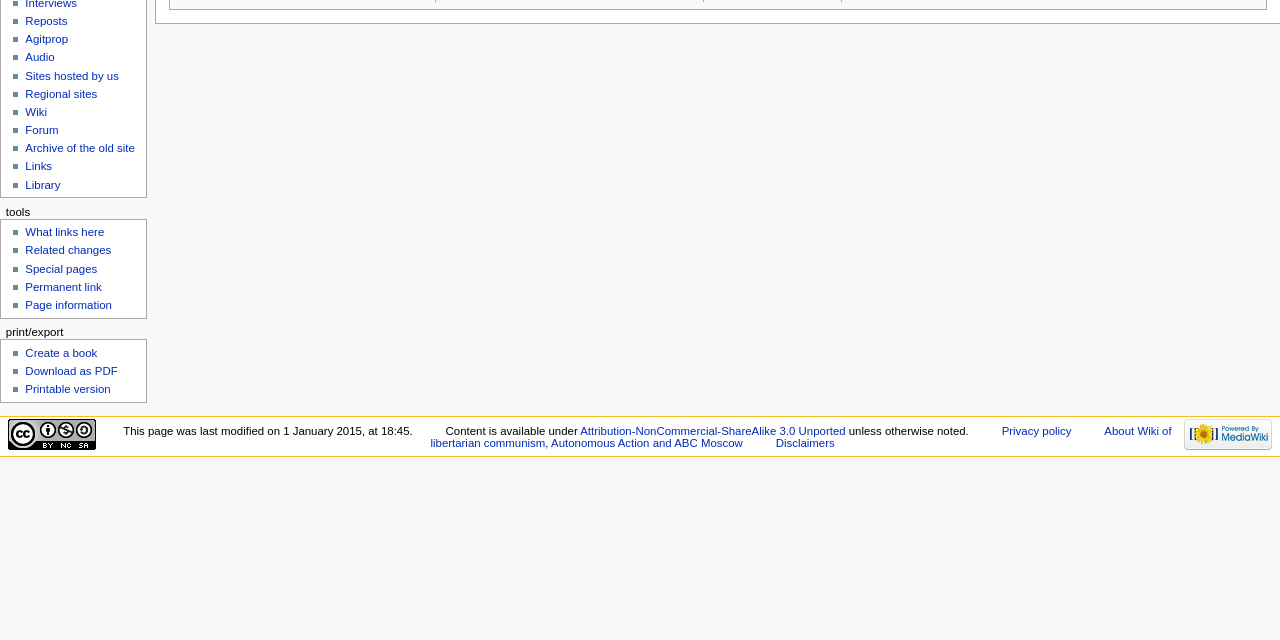Identify the bounding box of the UI element described as follows: "Sites hosted by us". Provide the coordinates as four float numbers in the range of 0 to 1 [left, top, right, bottom].

[0.02, 0.109, 0.093, 0.127]